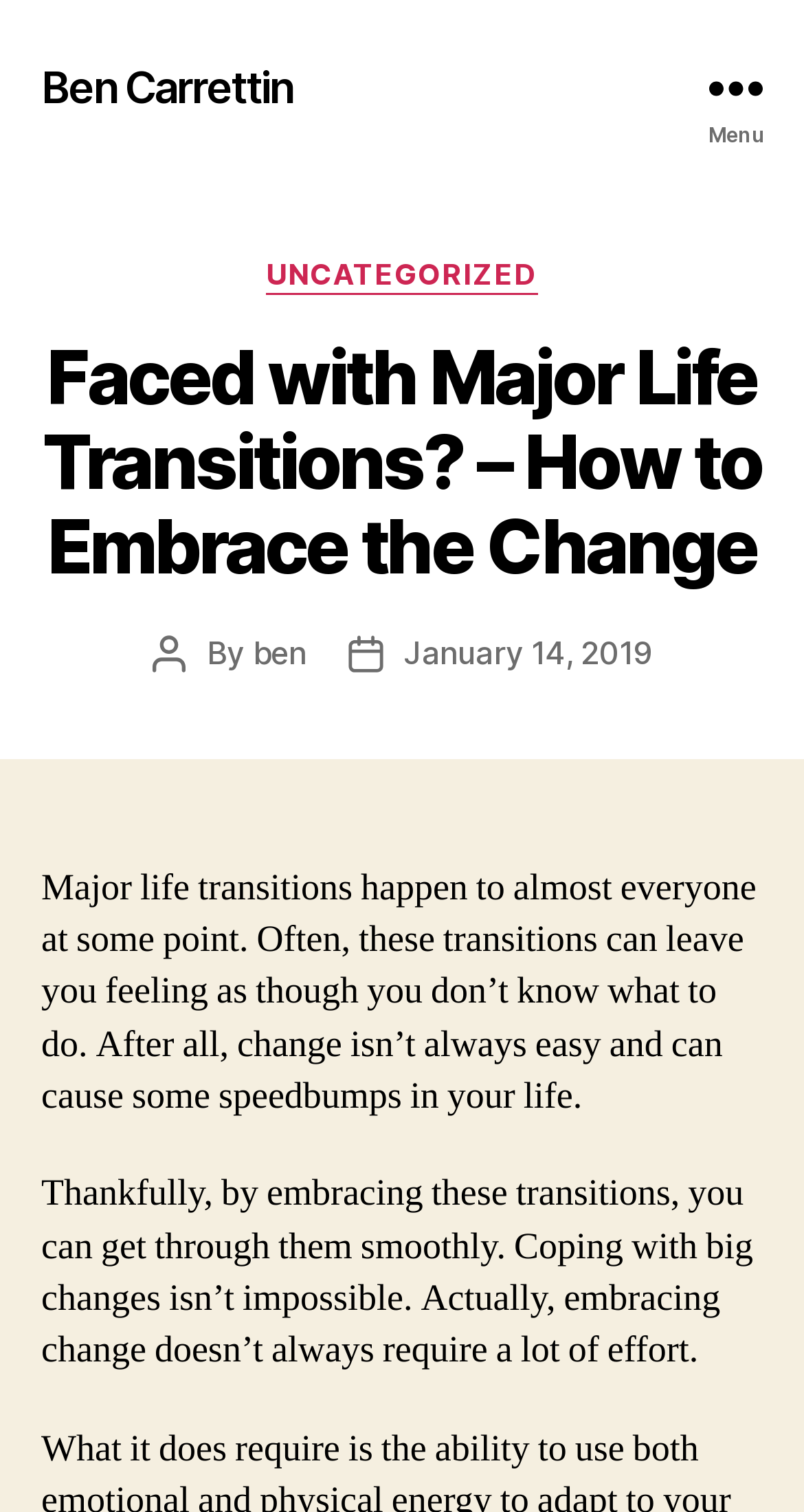Is the menu expanded?
Provide a fully detailed and comprehensive answer to the question.

The menu is not expanded because the 'Menu' button at the top of the page has an attribute 'expanded: False', indicating that it is not currently expanded.